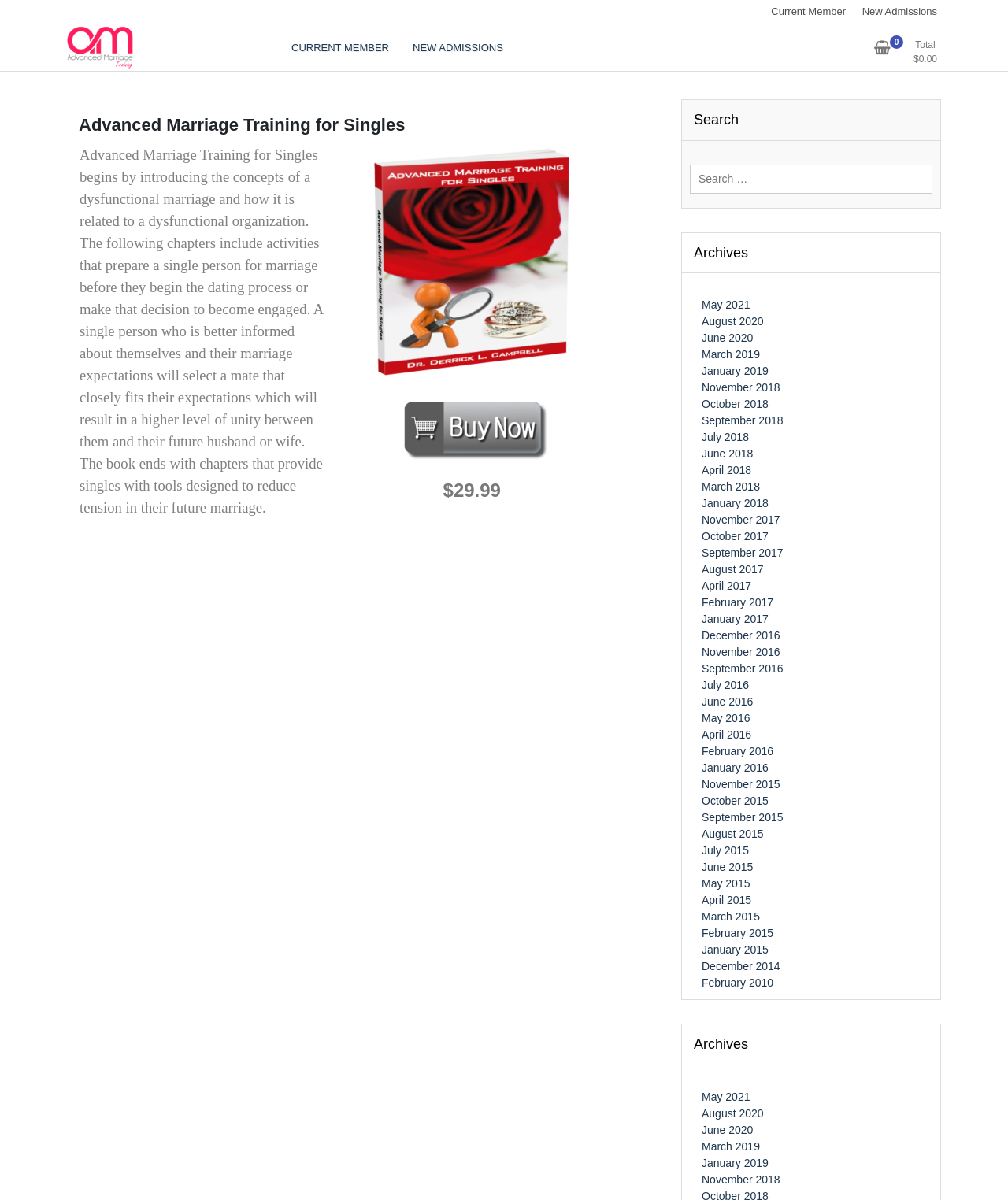Can you locate the main headline on this webpage and provide its text content?

Advanced Marriage Training for Singles